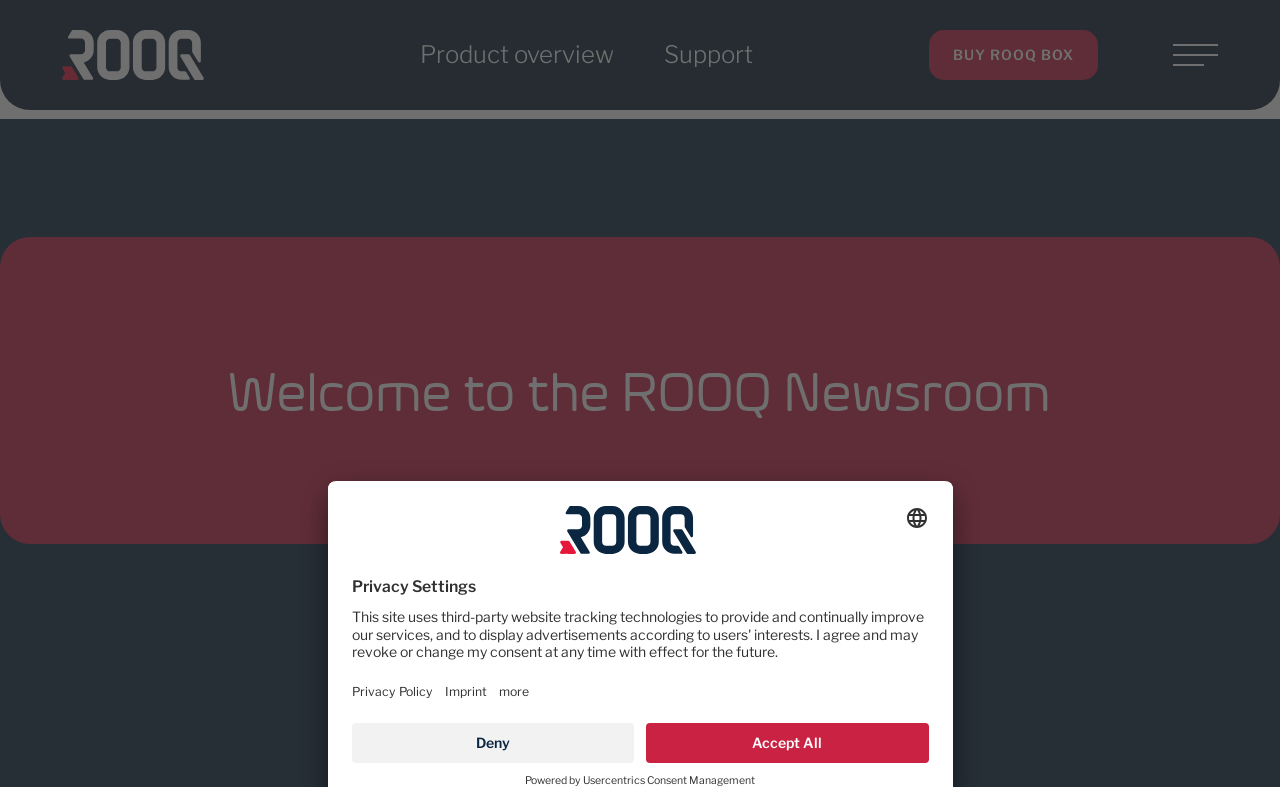Please locate the bounding box coordinates for the element that should be clicked to achieve the following instruction: "Learn more about Non-Alcoholic Beers". Ensure the coordinates are given as four float numbers between 0 and 1, i.e., [left, top, right, bottom].

None